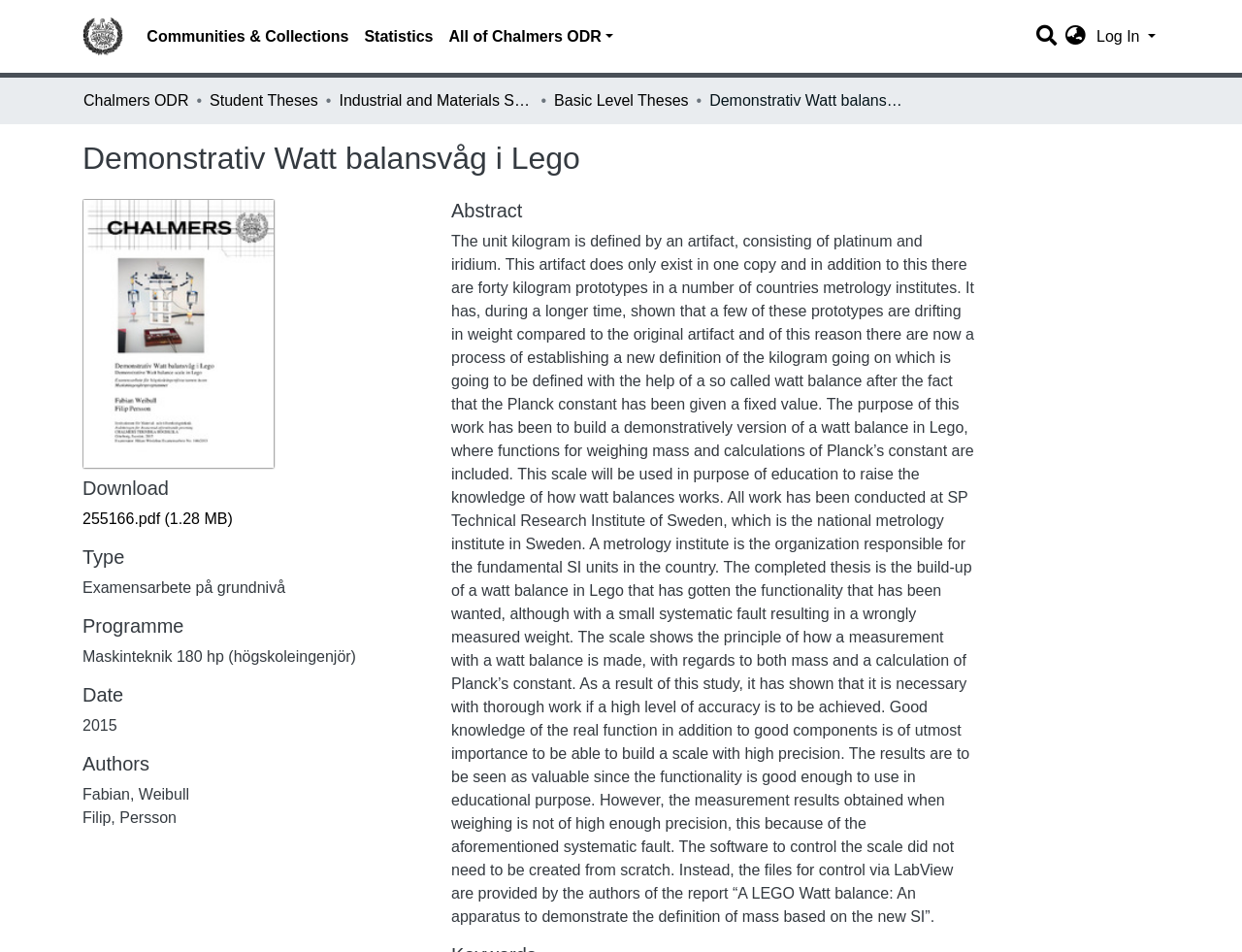Identify the coordinates of the bounding box for the element described below: "aria-label="Search" name="query"". Return the coordinates as four float numbers between 0 and 1: [left, top, right, bottom].

[0.829, 0.018, 0.853, 0.057]